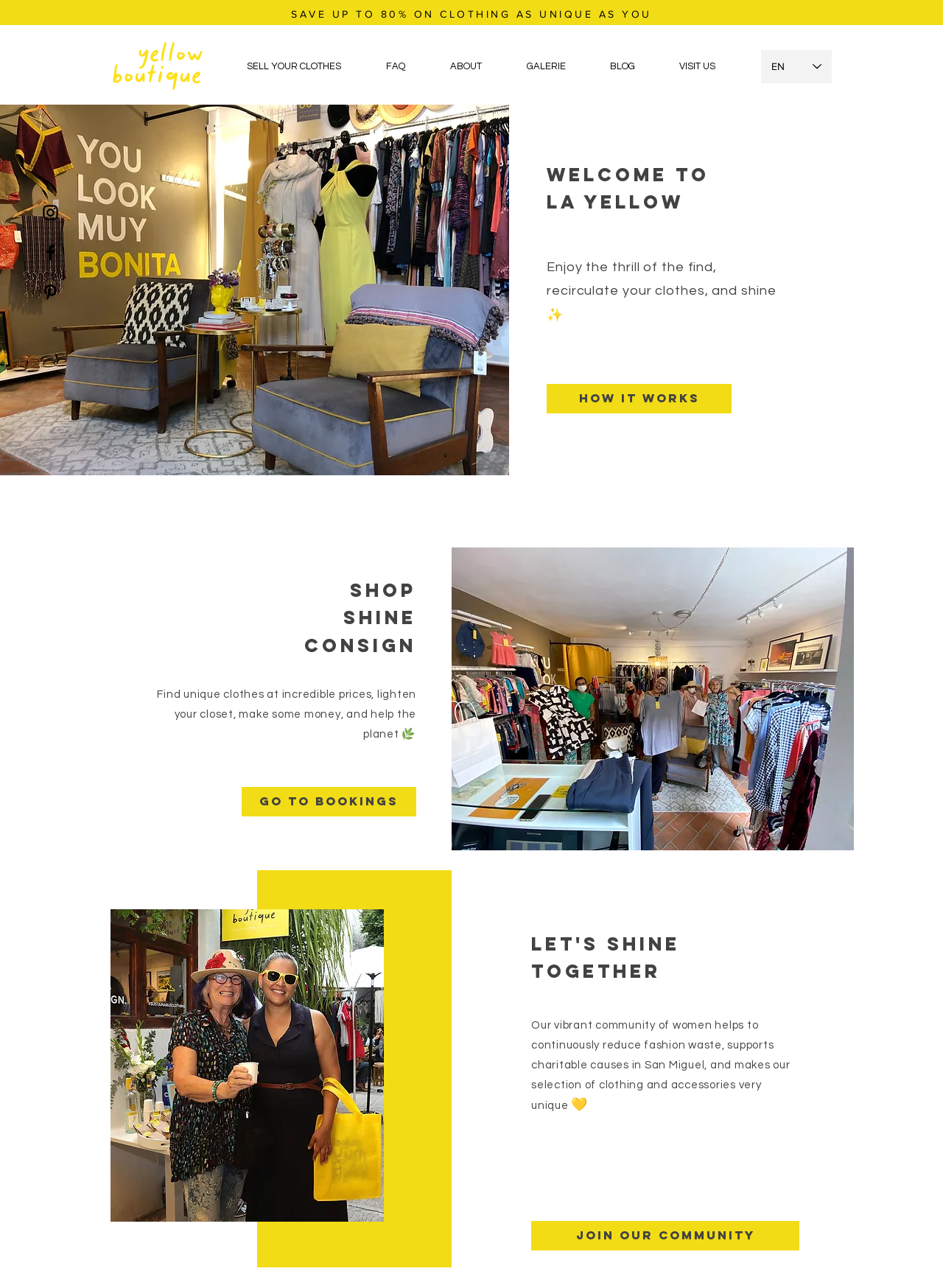Please identify the bounding box coordinates of the element that needs to be clicked to execute the following command: "Learn how it works". Provide the bounding box using four float numbers between 0 and 1, formatted as [left, top, right, bottom].

[0.58, 0.298, 0.776, 0.321]